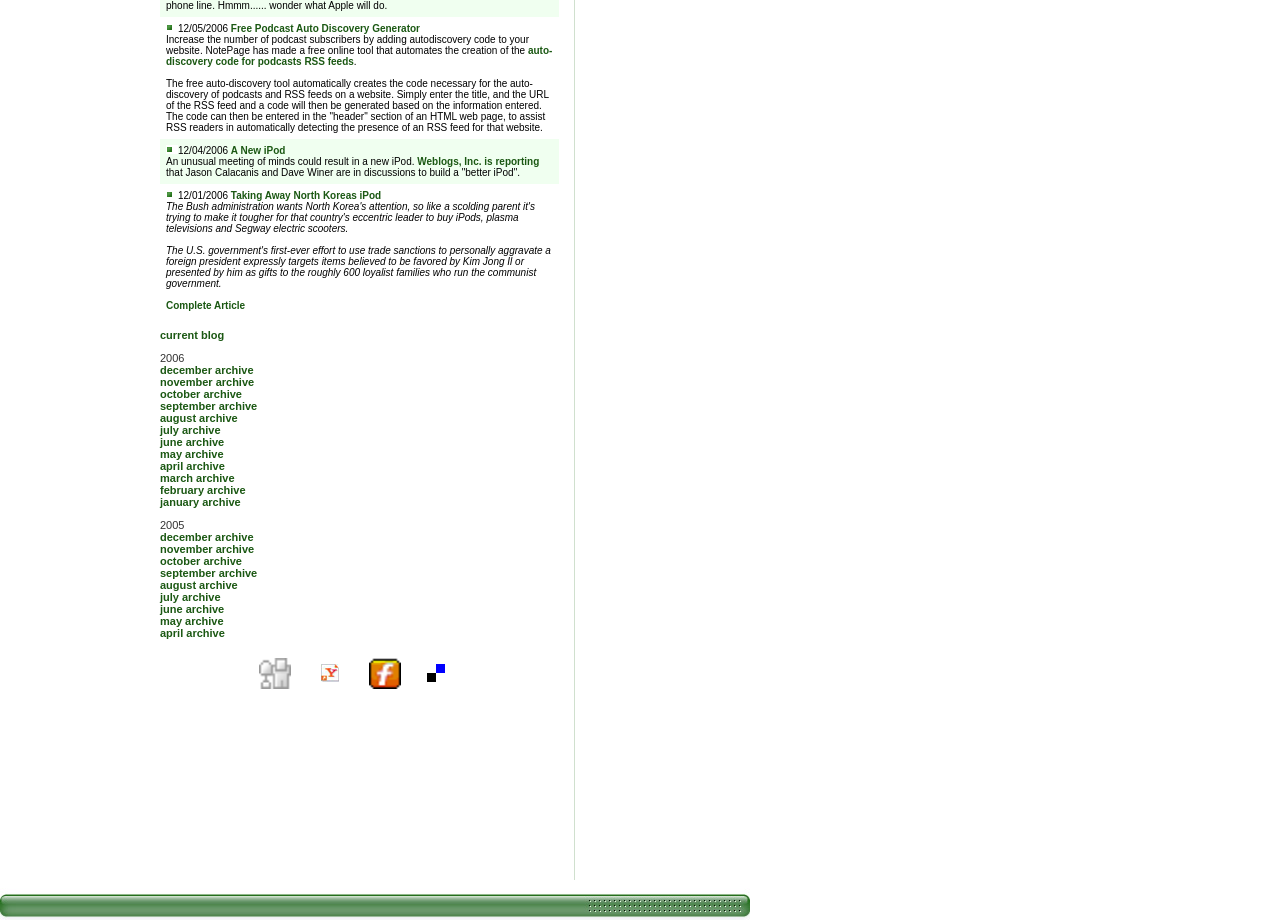Analyze the image and deliver a detailed answer to the question: How many blog posts are on the page?

The number of blog posts on the page can be determined by counting the number of gridcell elements with a link and a description. There are three such elements, which correspond to the three blog posts on the page.